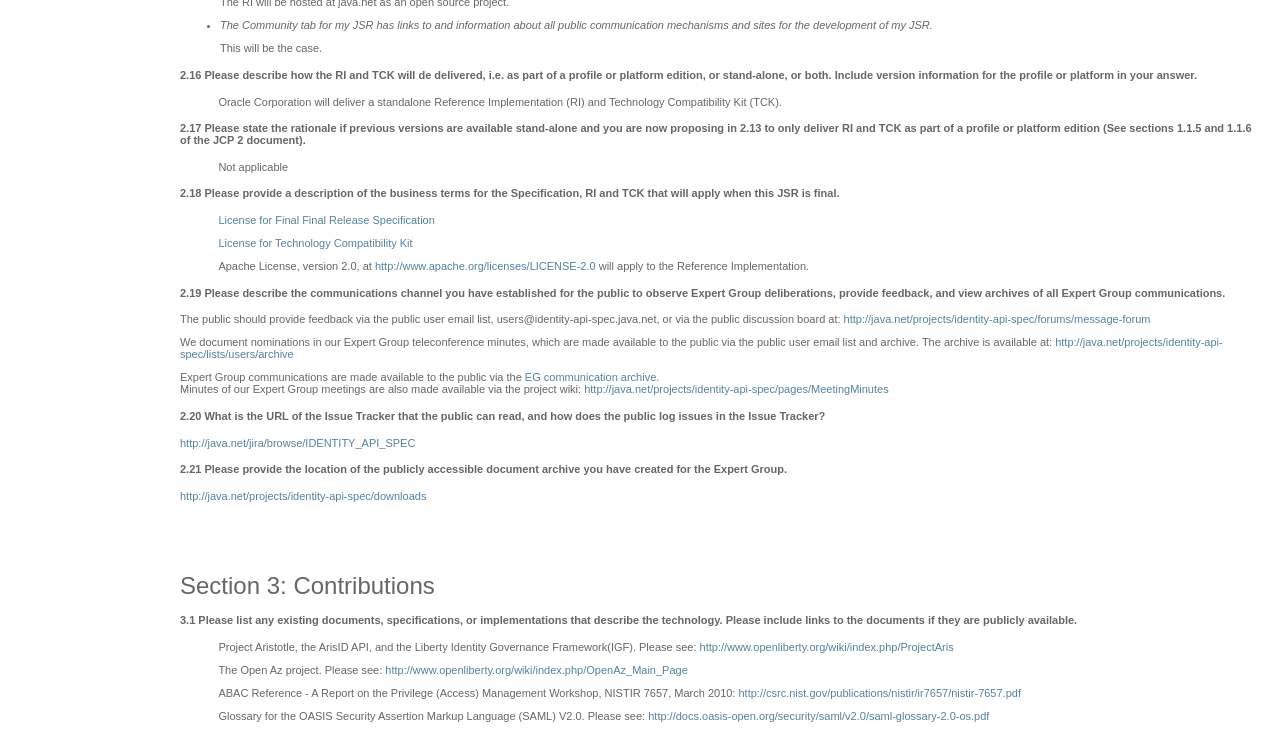Locate the bounding box coordinates of the clickable area to execute the instruction: "Visit the public discussion board at". Provide the coordinates as four float numbers between 0 and 1, represented as [left, top, right, bottom].

[0.659, 0.43, 0.899, 0.446]